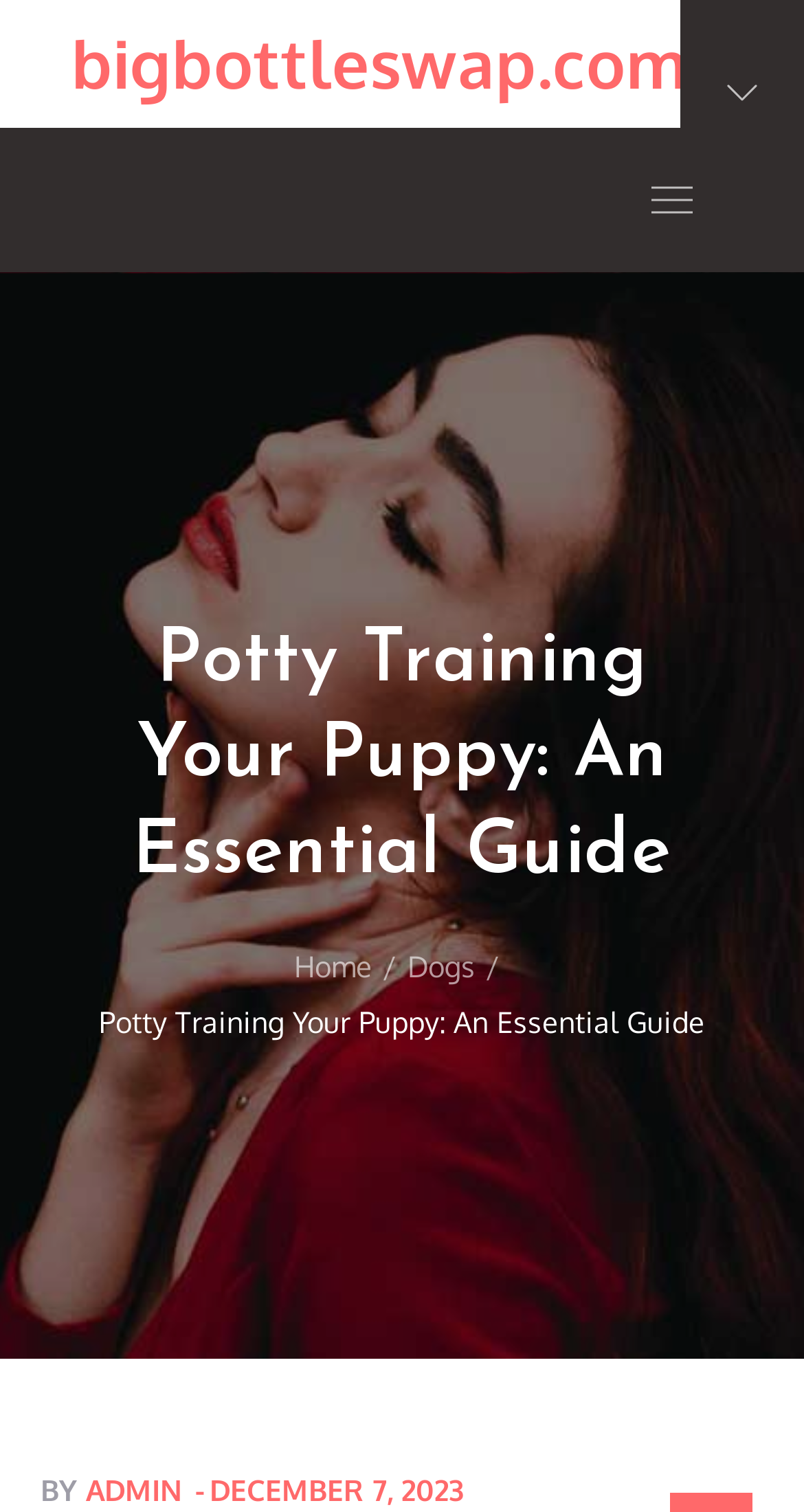What is the name of the website?
Please answer the question with a single word or phrase, referencing the image.

bigbottleswap.com